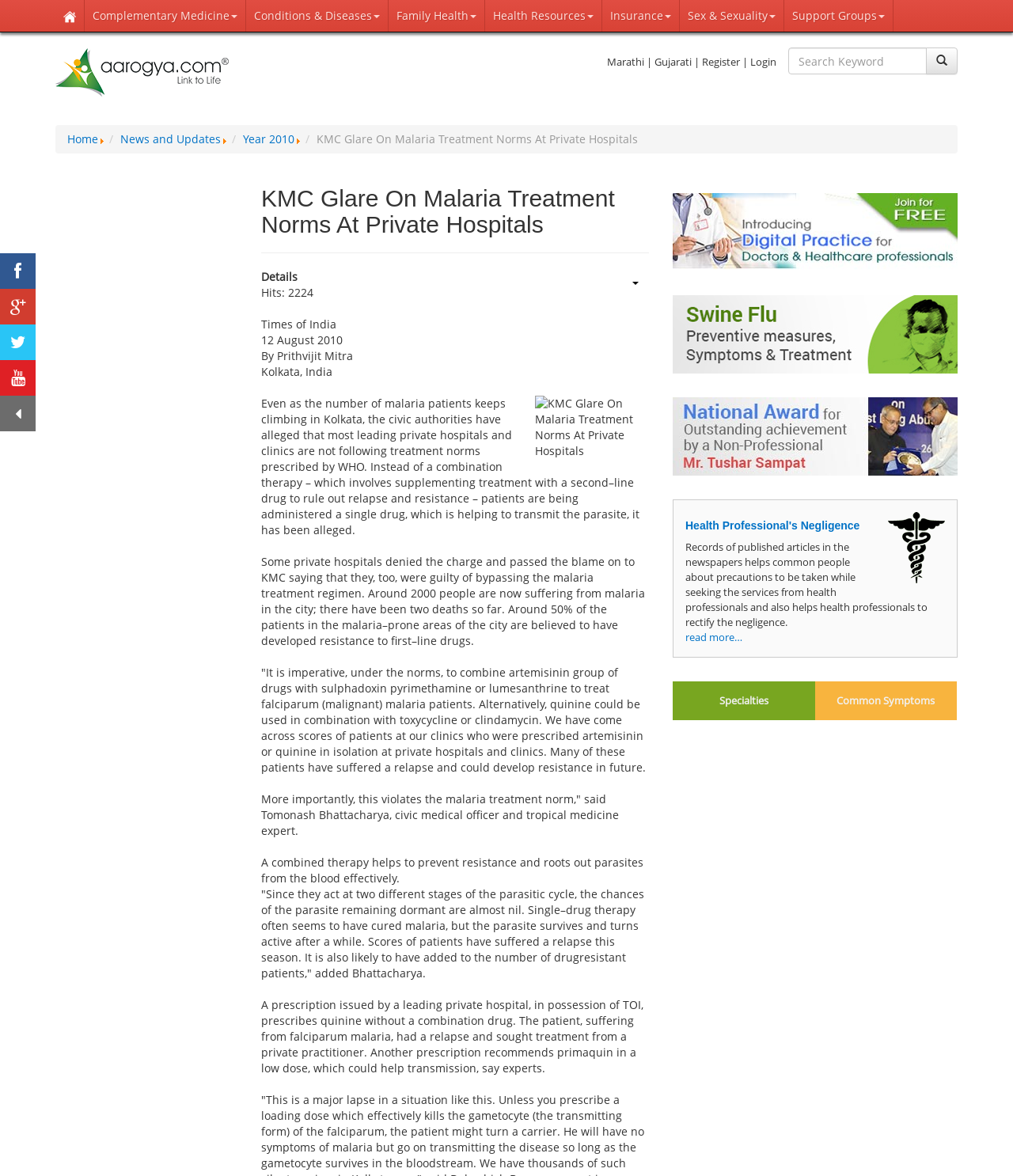Please determine the bounding box coordinates of the clickable area required to carry out the following instruction: "Login to the website". The coordinates must be four float numbers between 0 and 1, represented as [left, top, right, bottom].

[0.741, 0.046, 0.767, 0.059]